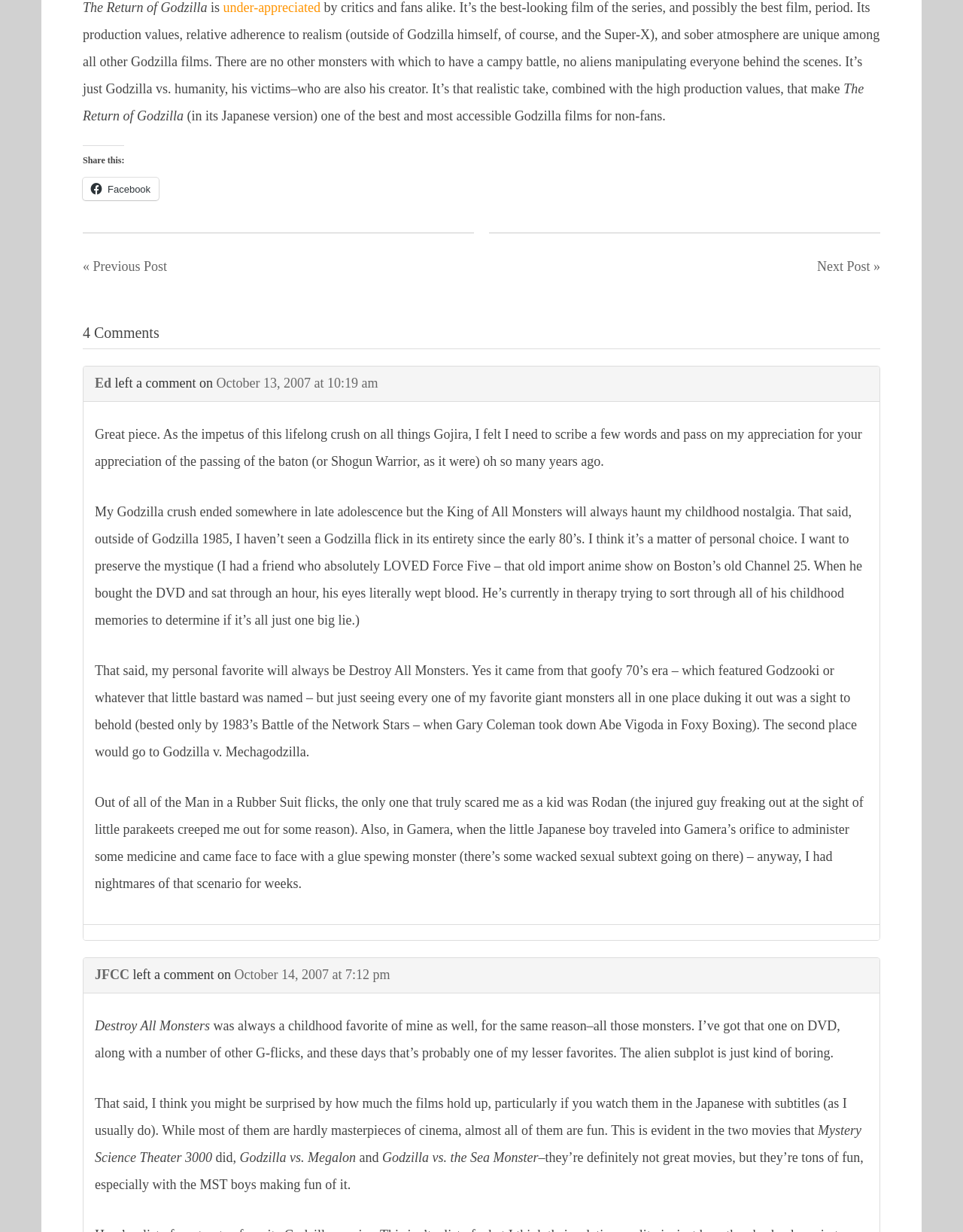Can you look at the image and give a comprehensive answer to the question:
What is the title of the article?

The title of the article is 'The Return of Godzilla' which is indicated by the StaticText element with the text 'The Return of Godzilla' at the top of the webpage.